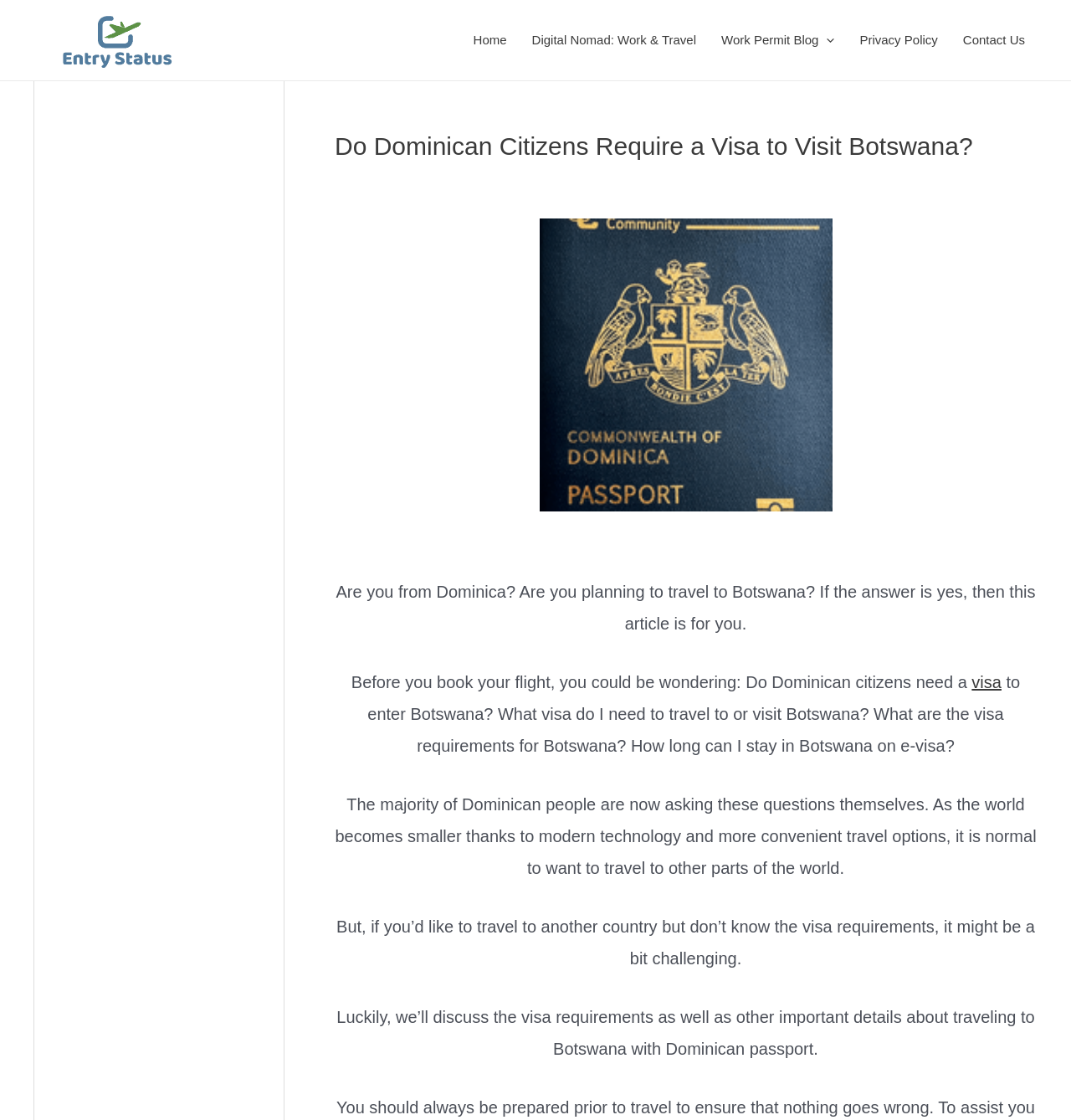Provide a short answer to the following question with just one word or phrase: What is the topic of the 'Work Permit Blog' link?

Work permits